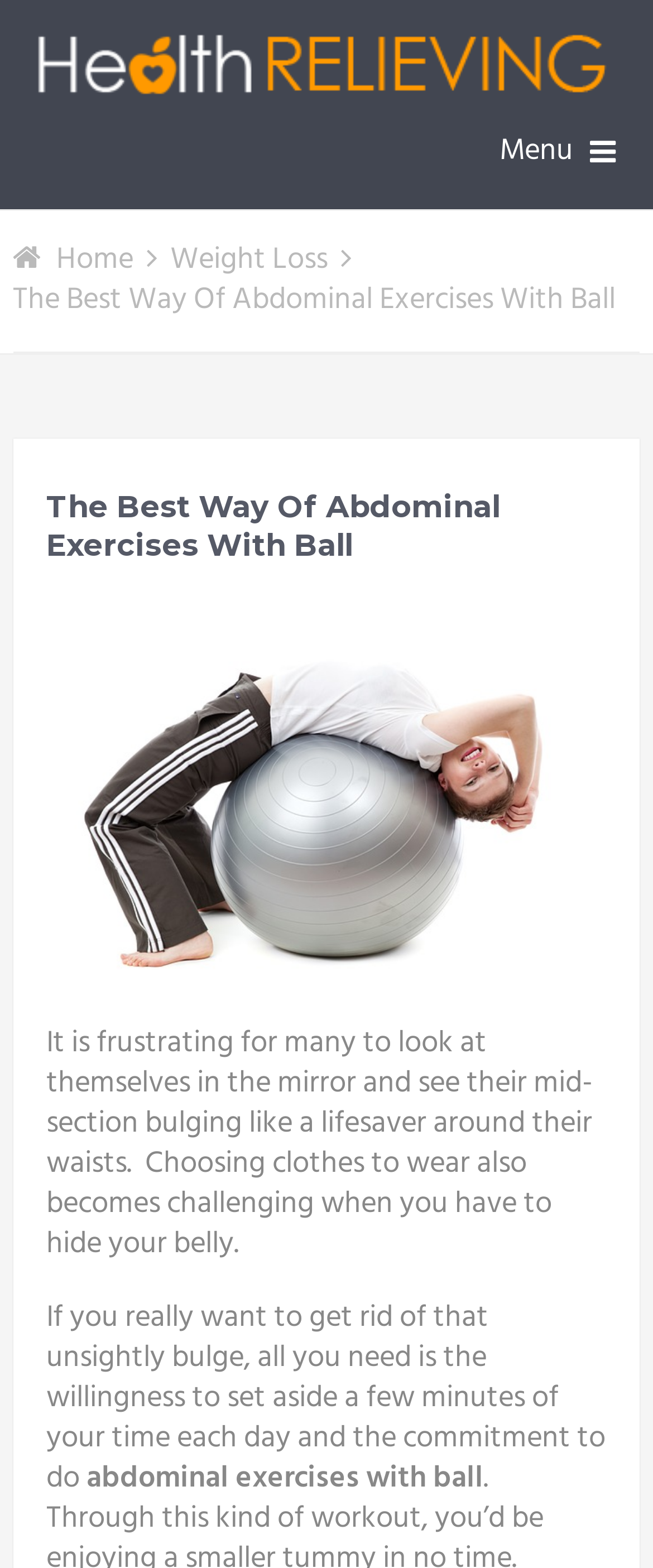Predict the bounding box coordinates for the UI element described as: "alt="Abdominal Exercises with Ball"". The coordinates should be four float numbers between 0 and 1, presented as [left, top, right, bottom].

[0.071, 0.395, 0.929, 0.632]